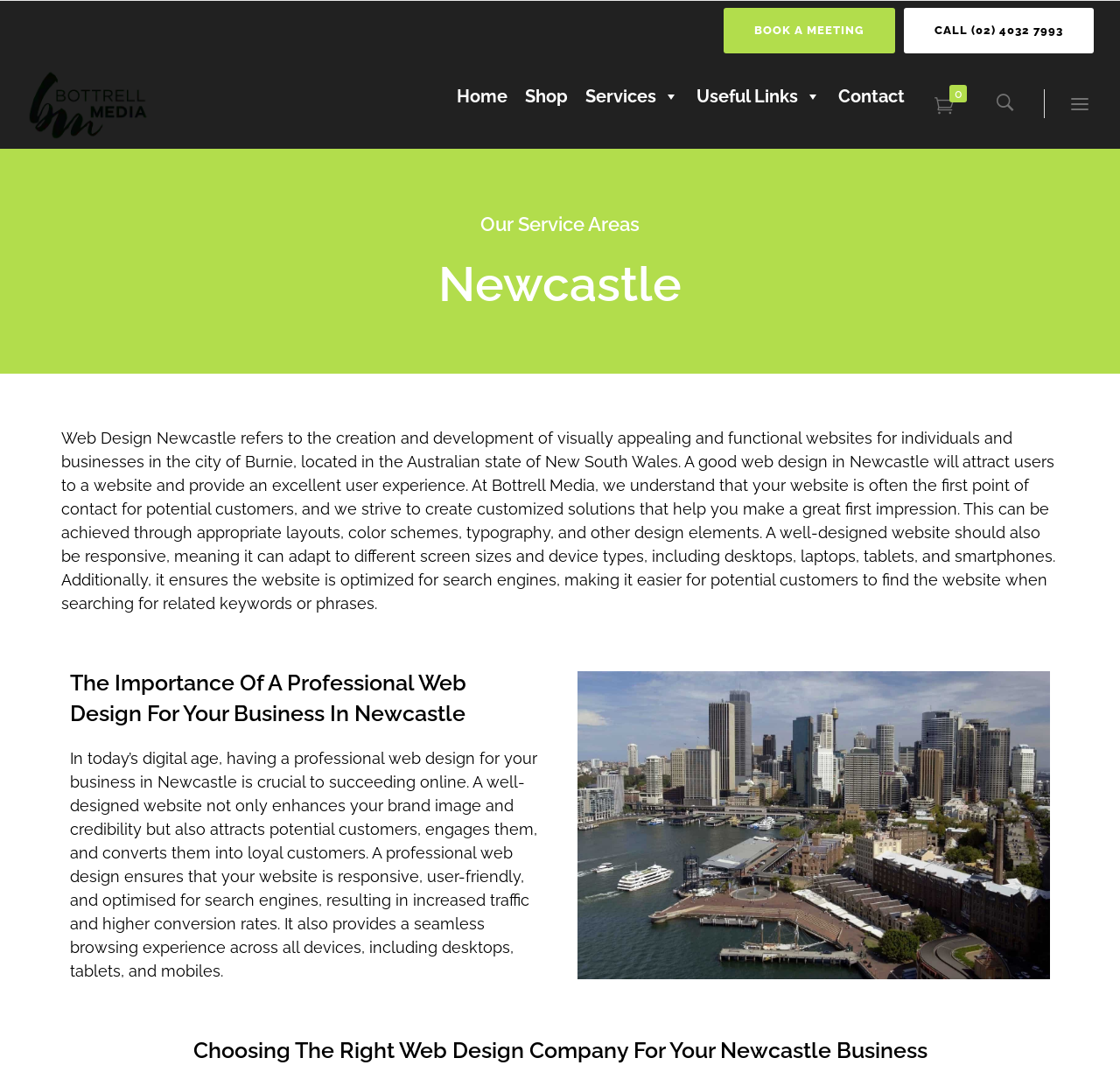Generate a comprehensive description of the contents of the webpage.

The webpage is about web design services in Newcastle and Maitland. At the top, there is a logo on the left side, accompanied by three links: "BOOK A MEETING", "CALL (02) 4032 7993", and a navigation menu with links to "Home", "Shop", "Services", "Useful Links", and "Contact". 

Below the navigation menu, there is a section that highlights the service areas, with a heading "Our Service Areas" and a subheading "Newcastle". This section provides detailed information about web design in Newcastle, explaining the importance of a visually appealing and functional website for individuals and businesses in the city. The text describes how a good web design can attract users and provide an excellent user experience, and how Bottrell Media creates customized solutions to help businesses make a great first impression.

Further down, there is another section with a heading "The Importance Of A Professional Web Design For Your Business In Newcastle", which emphasizes the crucial role of a professional web design in succeeding online. This section explains how a well-designed website can enhance brand image and credibility, attract potential customers, and provide a seamless browsing experience across all devices.

On the right side of the webpage, there is an image that takes up a significant portion of the screen. There are also some social media links and a layout table with a few more links, but they are not as prominent as the main content. Overall, the webpage is focused on providing information about web design services in Newcastle and Maitland, and how they can benefit businesses in the area.